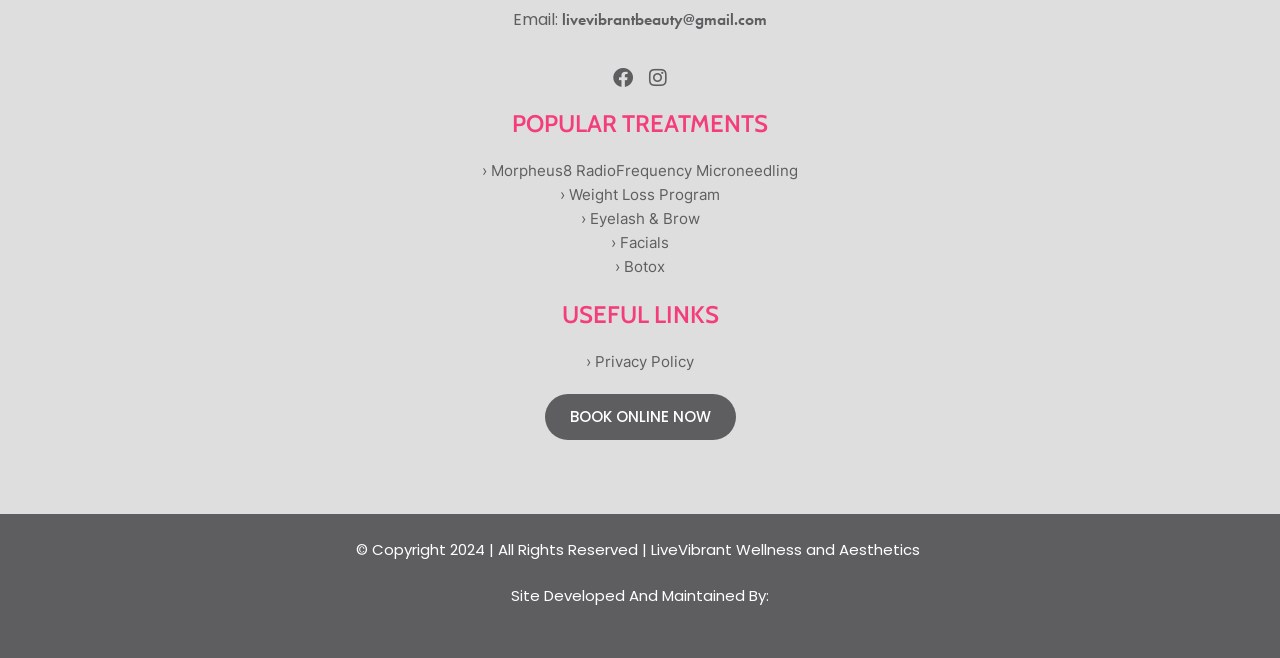Determine the bounding box coordinates of the UI element described below. Use the format (top-left x, top-left y, bottom-right x, bottom-right y) with floating point numbers between 0 and 1: › Morpheus8 RadioFrequency Microneedling

[0.377, 0.242, 0.623, 0.278]